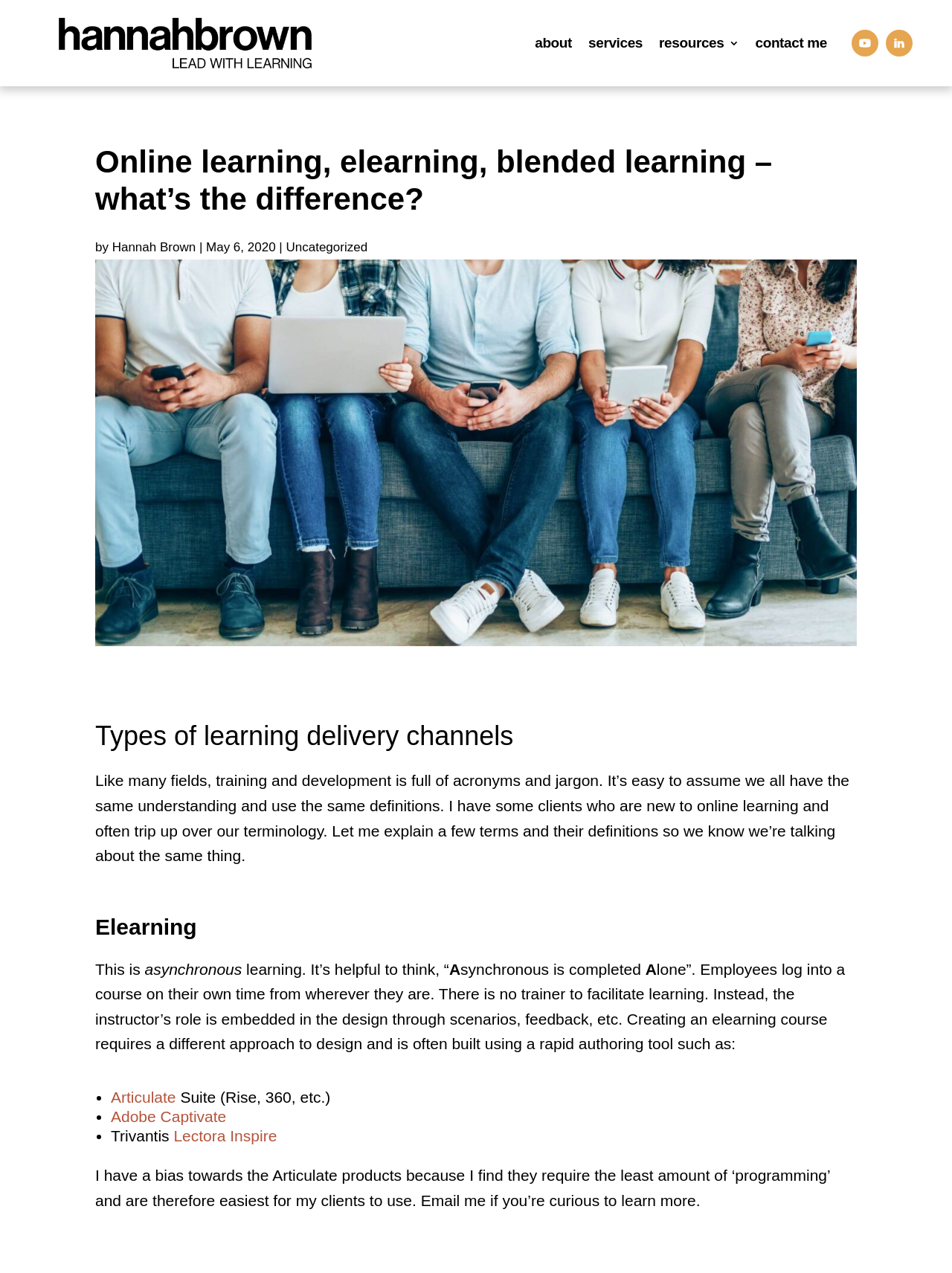Please specify the bounding box coordinates of the clickable region necessary for completing the following instruction: "Click the 'Hannah Brown' link". The coordinates must consist of four float numbers between 0 and 1, i.e., [left, top, right, bottom].

[0.118, 0.188, 0.206, 0.2]